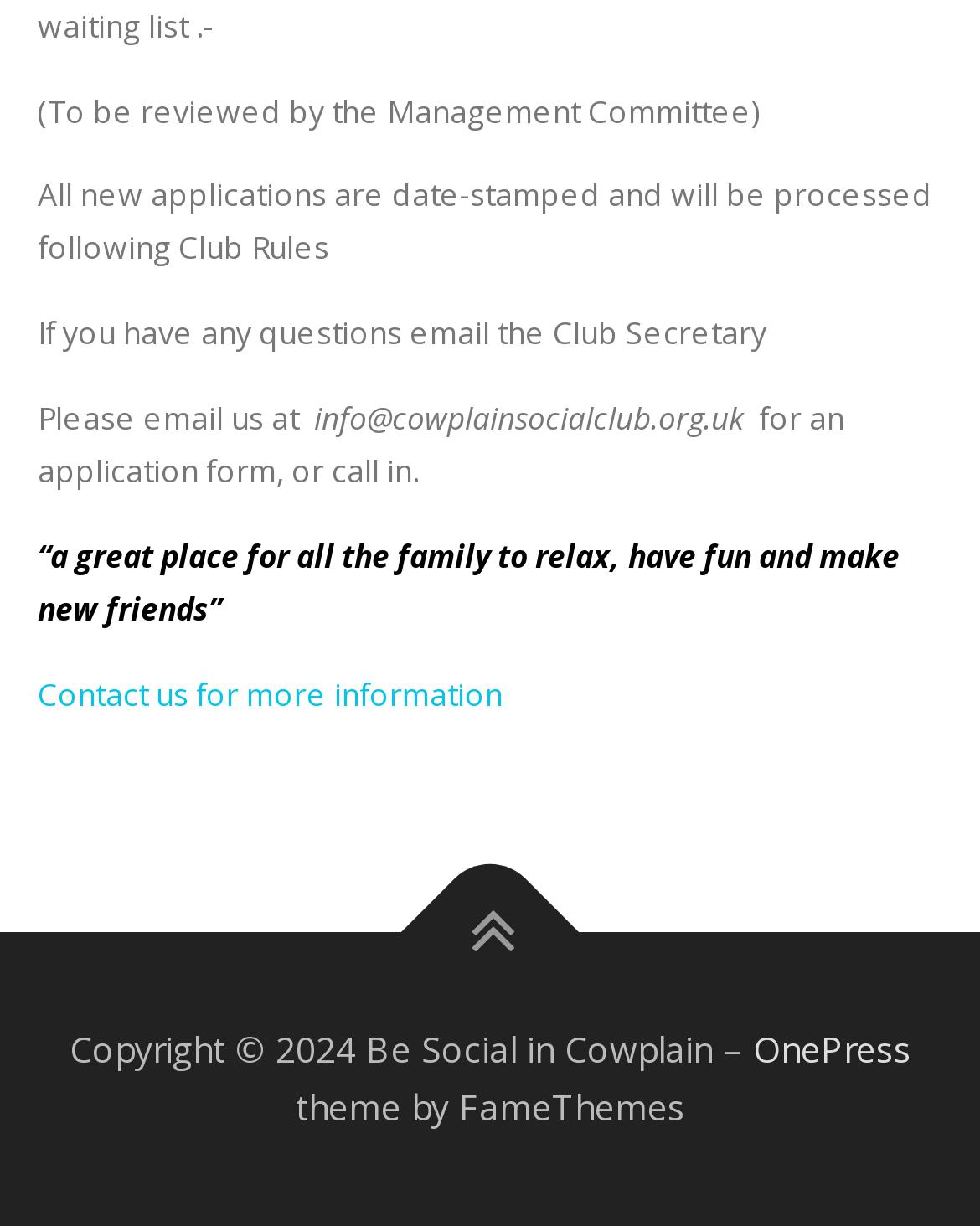Predict the bounding box of the UI element based on the description: "Function Rooms". The coordinates should be four float numbers between 0 and 1, formatted as [left, top, right, bottom].

[0.485, 0.168, 0.856, 0.256]